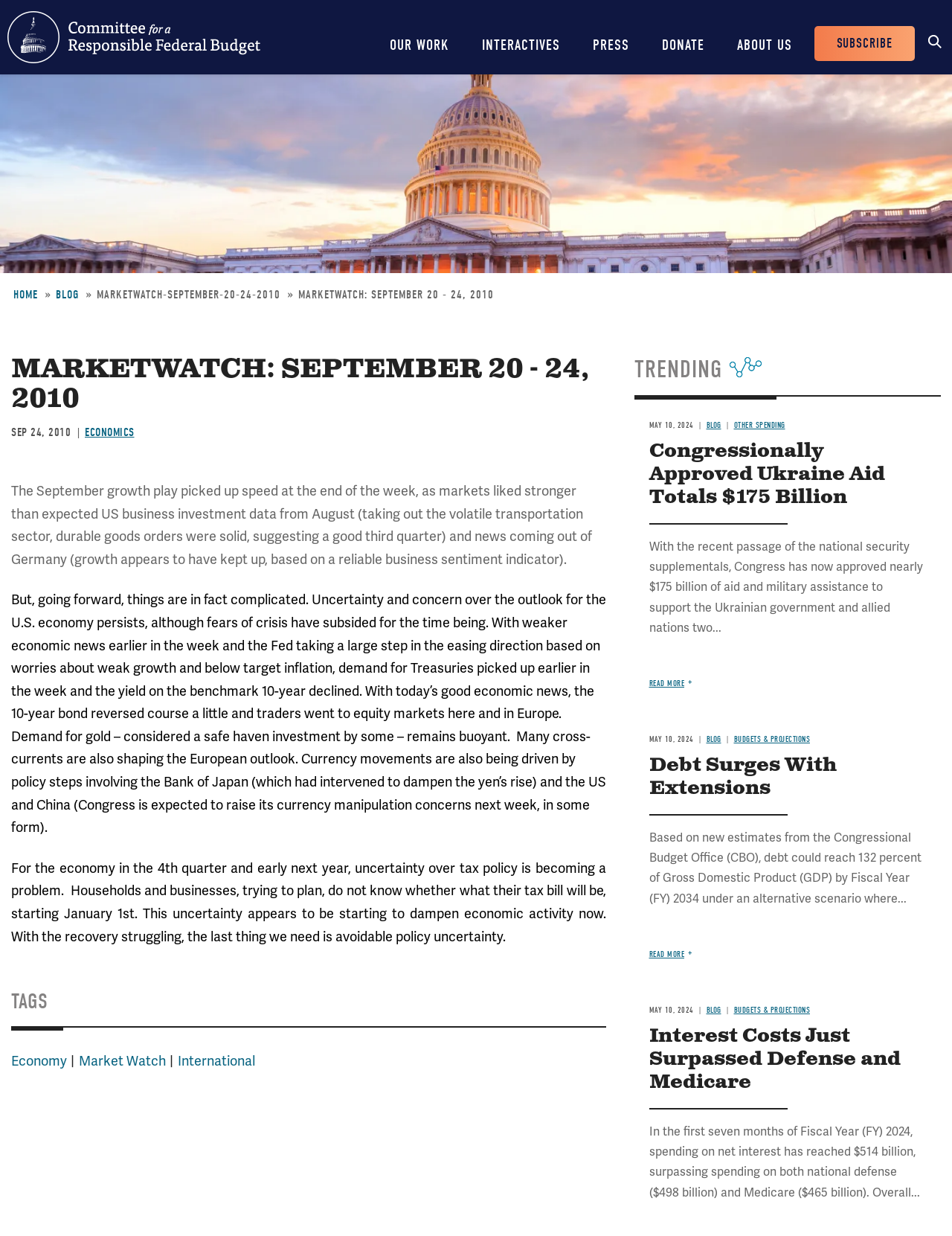Could you highlight the region that needs to be clicked to execute the instruction: "Read more about 'Congressionally Approved Ukraine Aid Totals $175 Billion'"?

[0.682, 0.549, 0.727, 0.557]